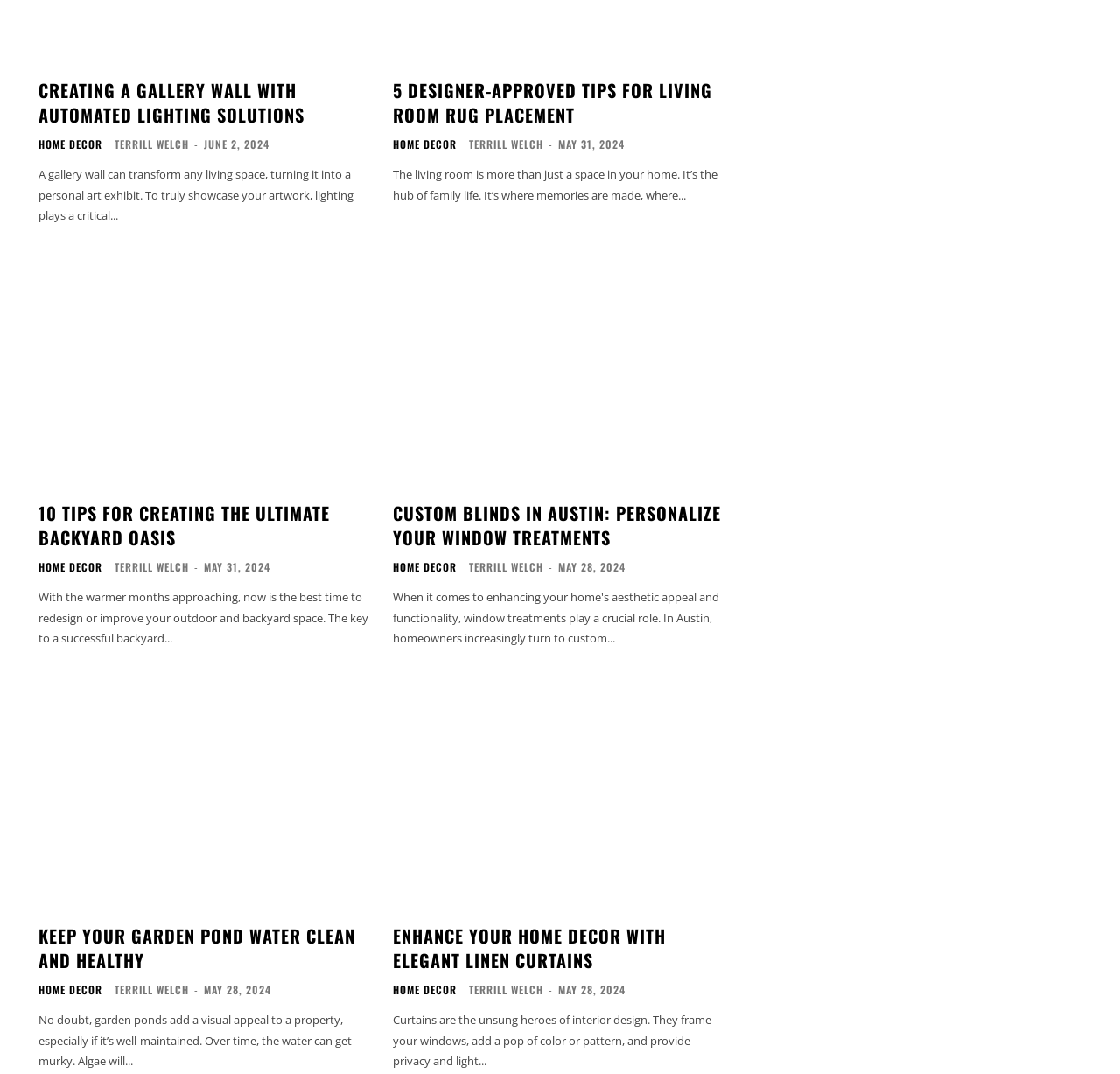Respond to the question below with a single word or phrase:
What is the topic of the first article?

Gallery wall with automated lighting solutions